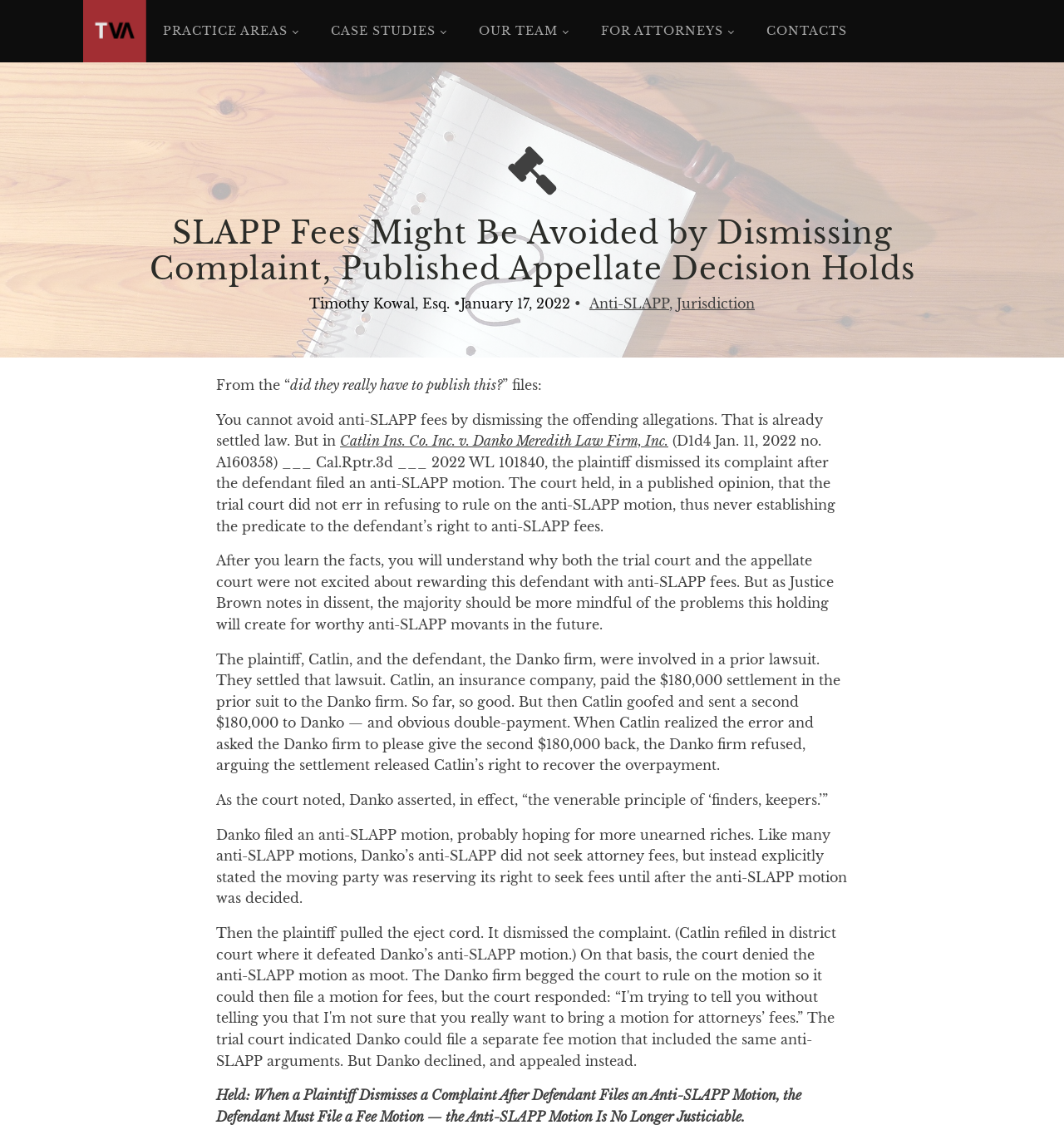Locate the bounding box coordinates of the element that should be clicked to fulfill the instruction: "Click the 'FOR ATTORNEYS' link".

[0.549, 0.005, 0.704, 0.051]